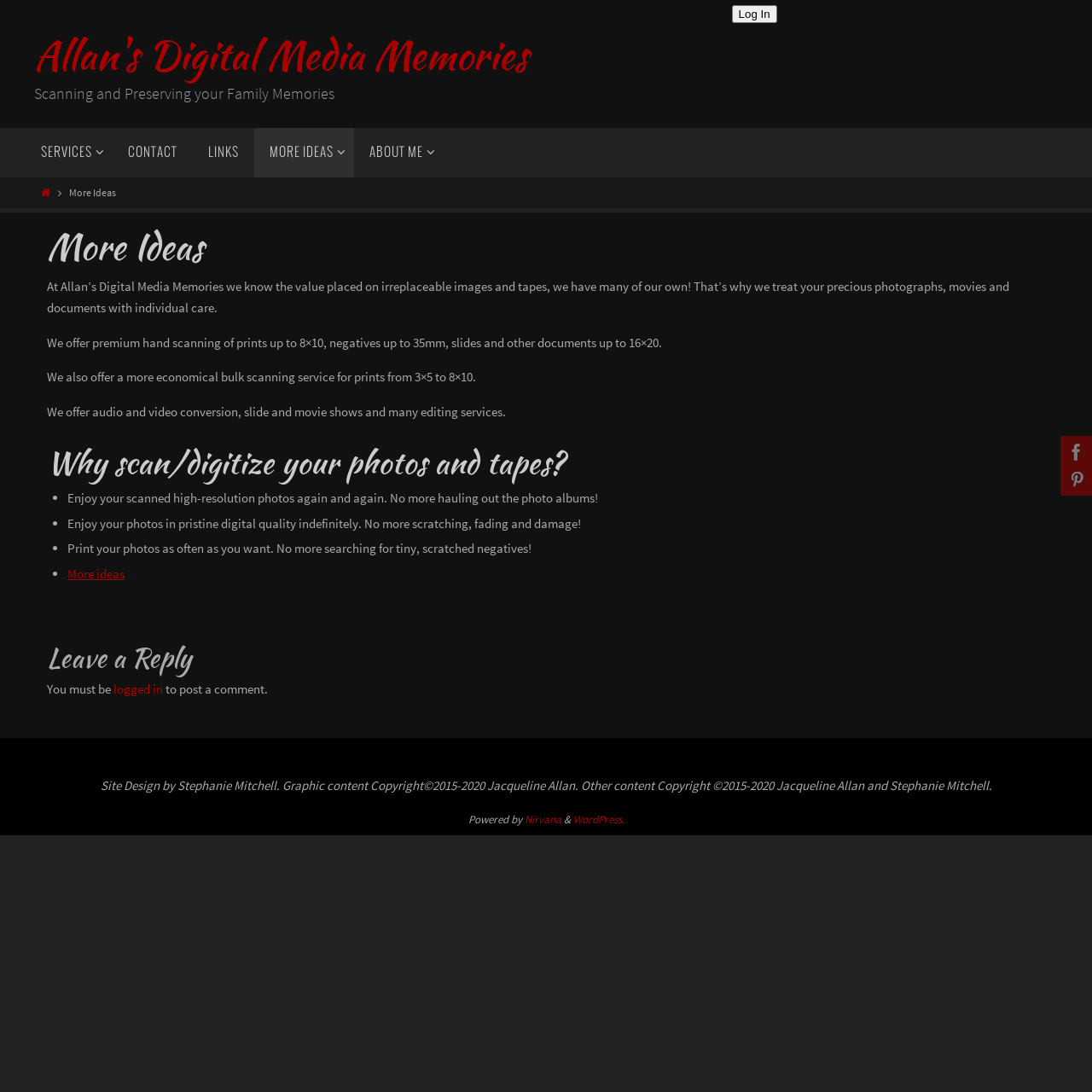Please find the bounding box coordinates (top-left x, top-left y, bottom-right x, bottom-right y) in the screenshot for the UI element described as follows: LINKS

[0.177, 0.117, 0.233, 0.162]